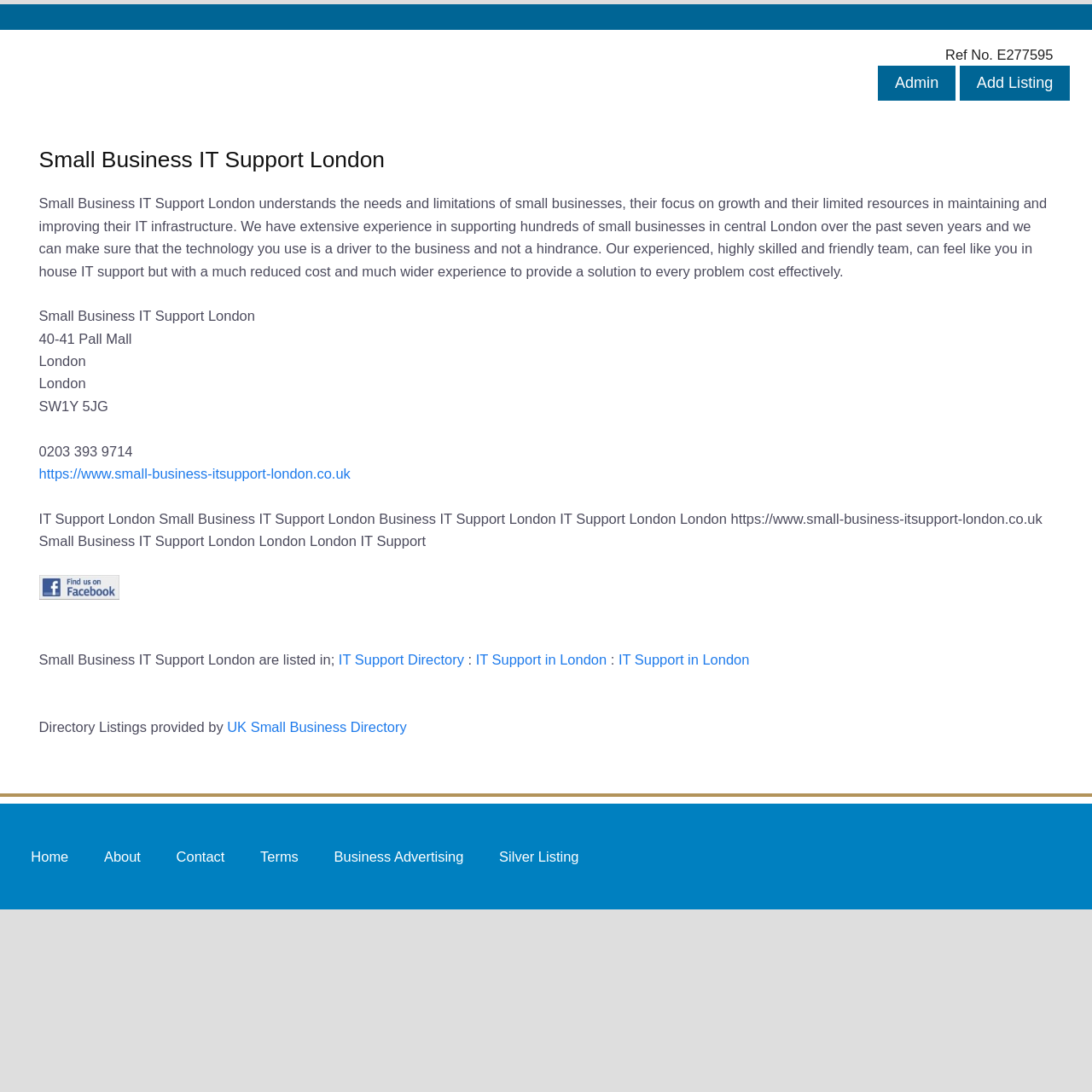What is the name of the directory where Small Business IT Support London is listed?
Using the visual information from the image, give a one-word or short-phrase answer.

IT Support Directory